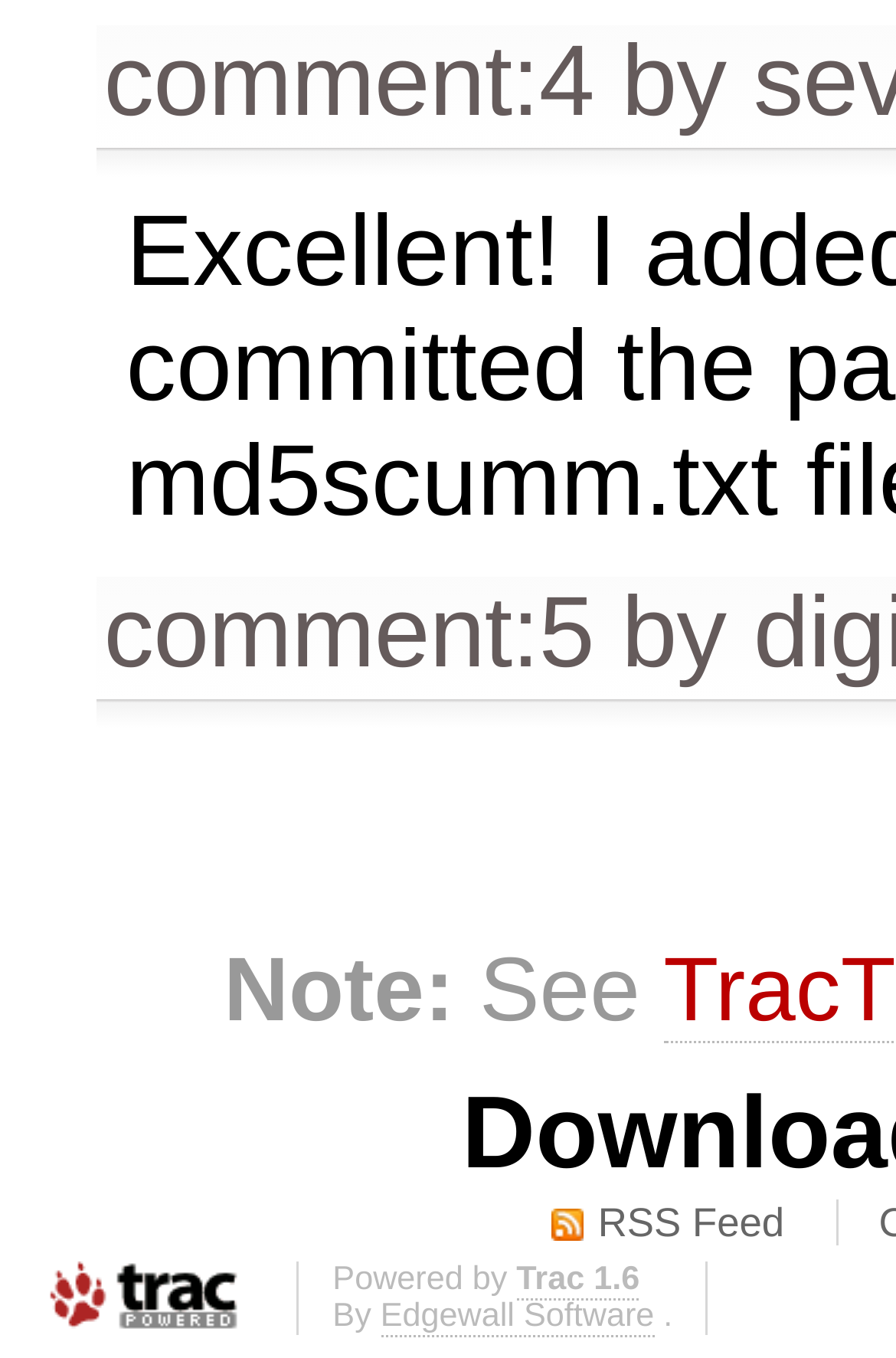Answer the question using only one word or a concise phrase: How many StaticText elements are there on the webpage?

5